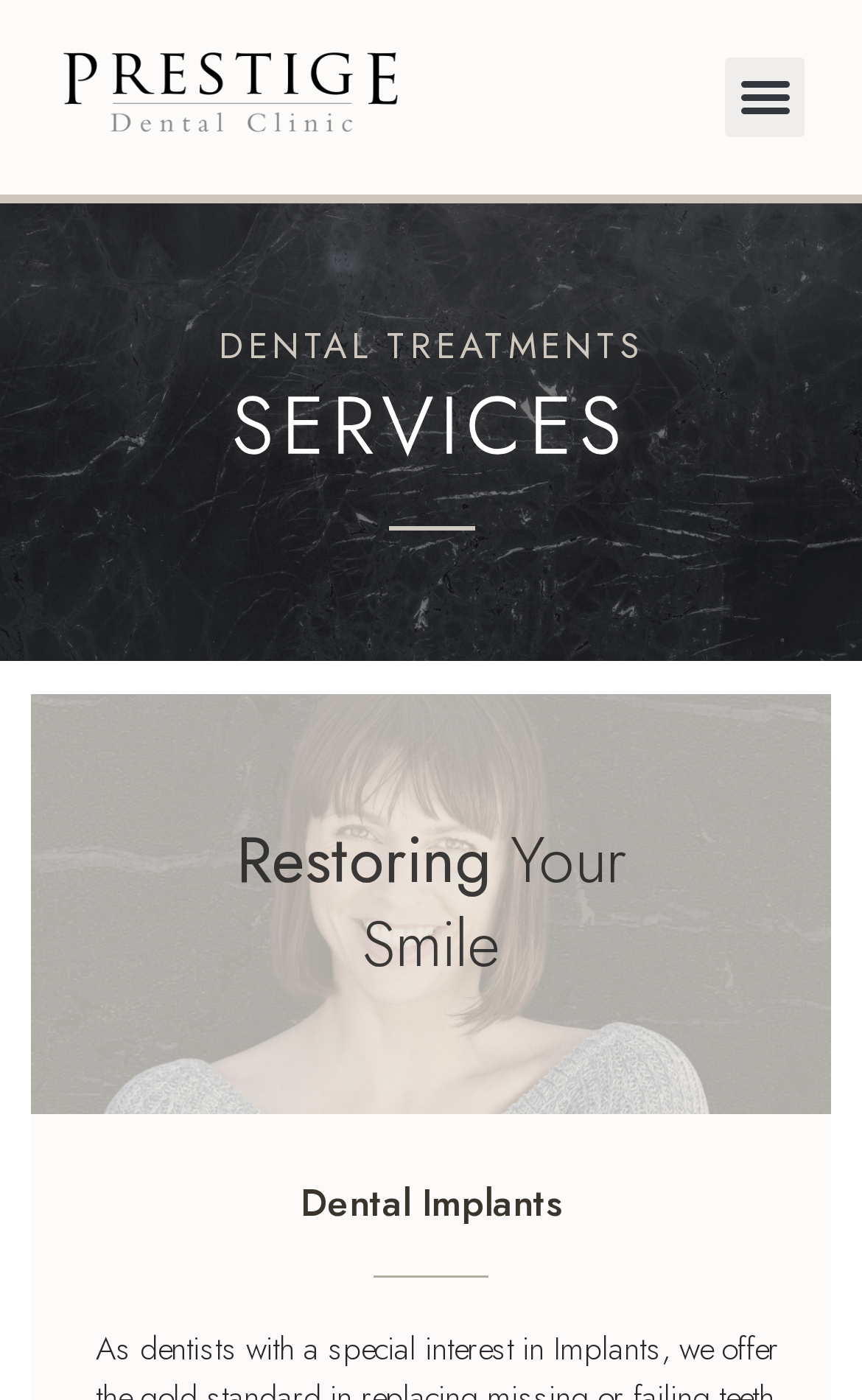Determine the bounding box coordinates for the HTML element mentioned in the following description: "Menu". The coordinates should be a list of four floats ranging from 0 to 1, represented as [left, top, right, bottom].

[0.842, 0.041, 0.934, 0.098]